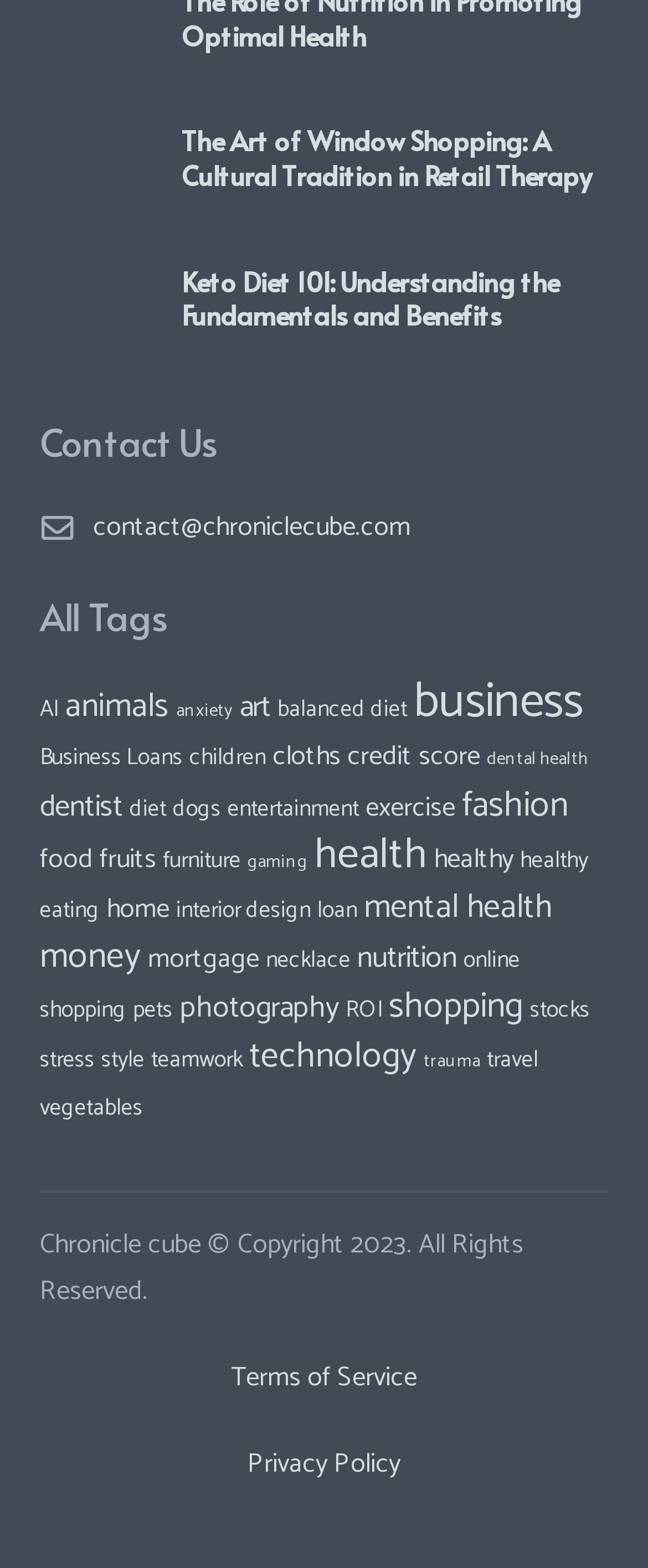Could you determine the bounding box coordinates of the clickable element to complete the instruction: "Read about the art of window shopping"? Provide the coordinates as four float numbers between 0 and 1, i.e., [left, top, right, bottom].

[0.062, 0.079, 0.237, 0.107]